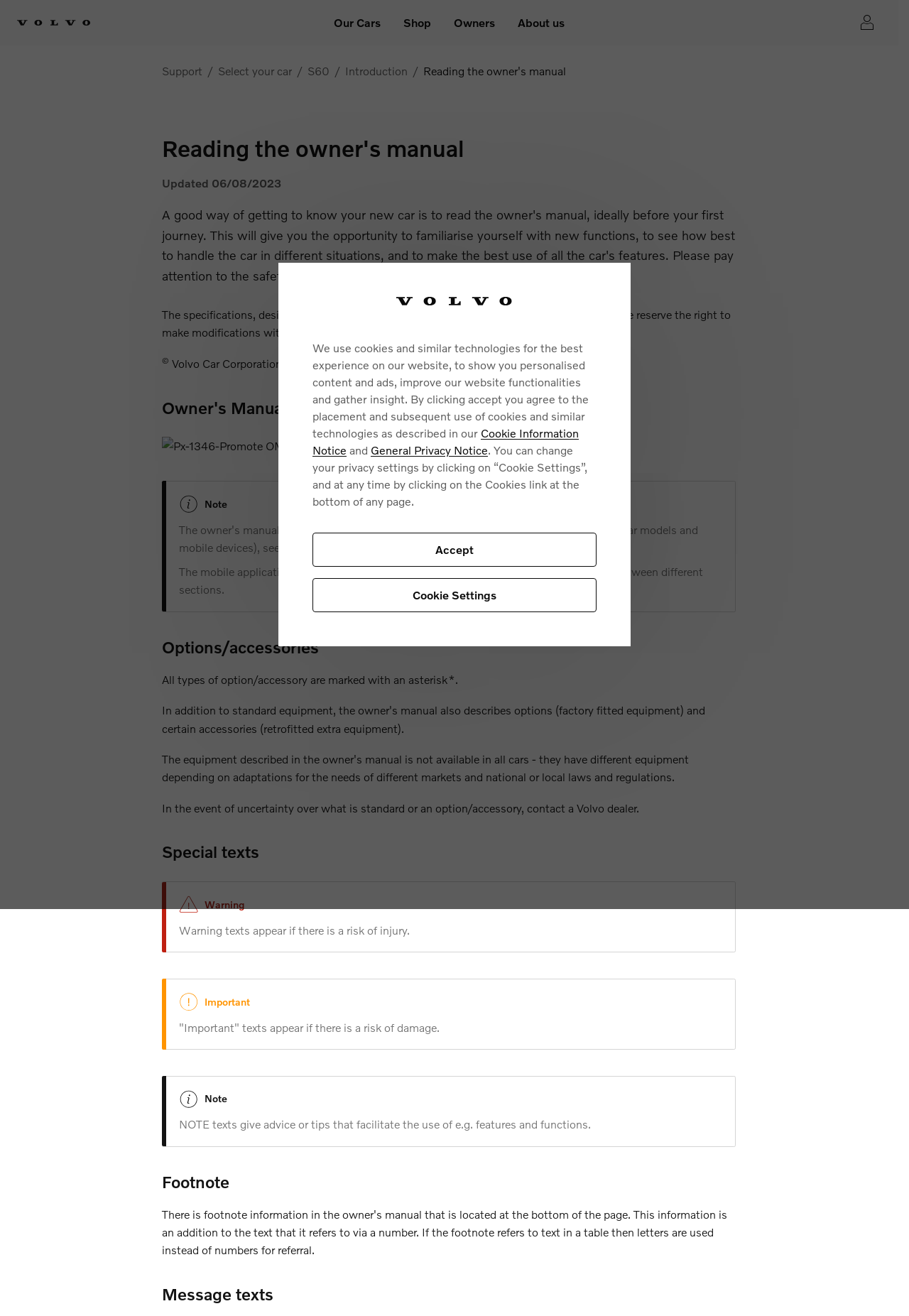Provide your answer to the question using just one word or phrase: What is marked with an asterisk in the owner's manual?

Options/accessories